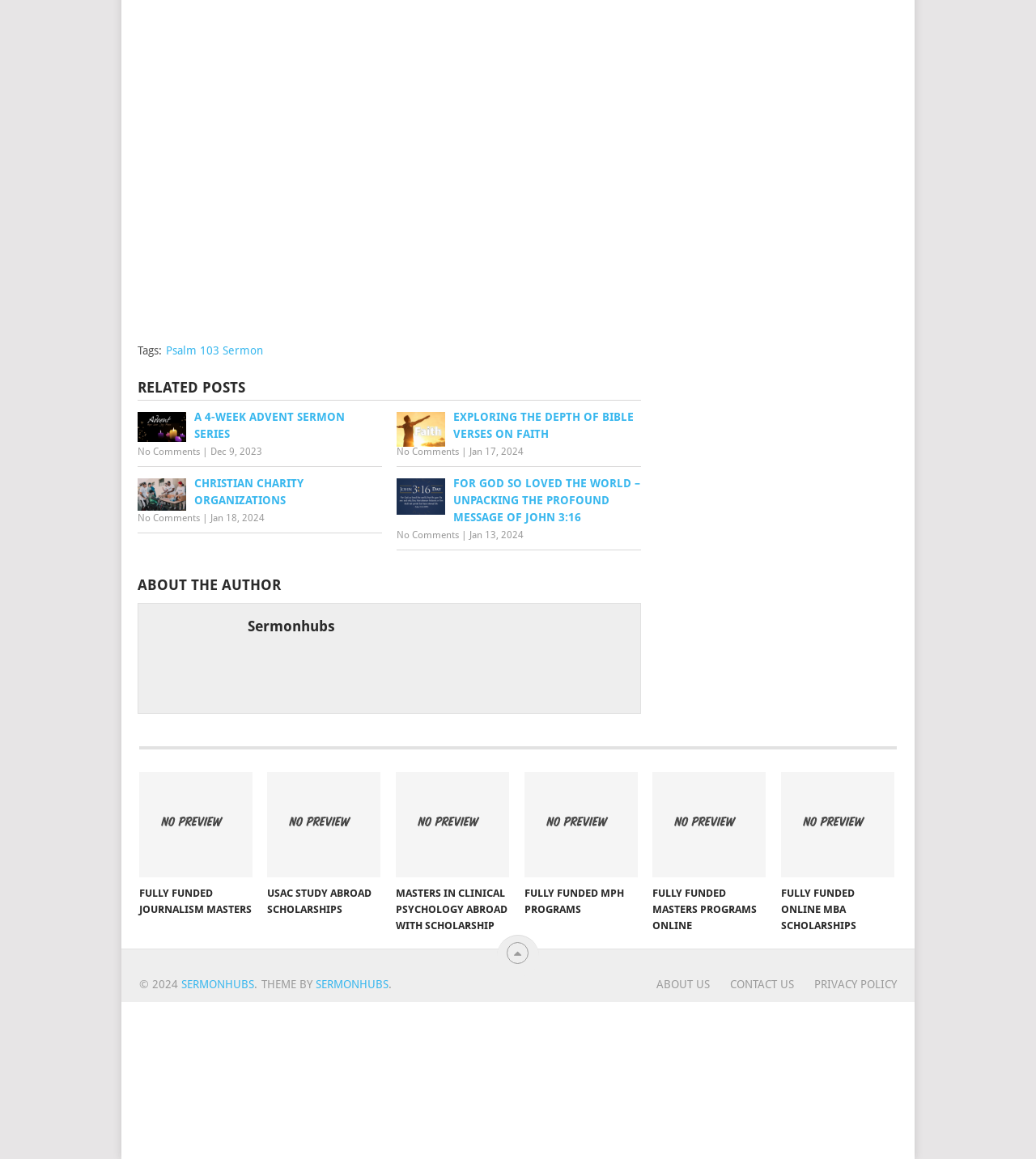Pinpoint the bounding box coordinates of the area that must be clicked to complete this instruction: "Check 'Christian Charity Organizations'".

[0.133, 0.41, 0.369, 0.439]